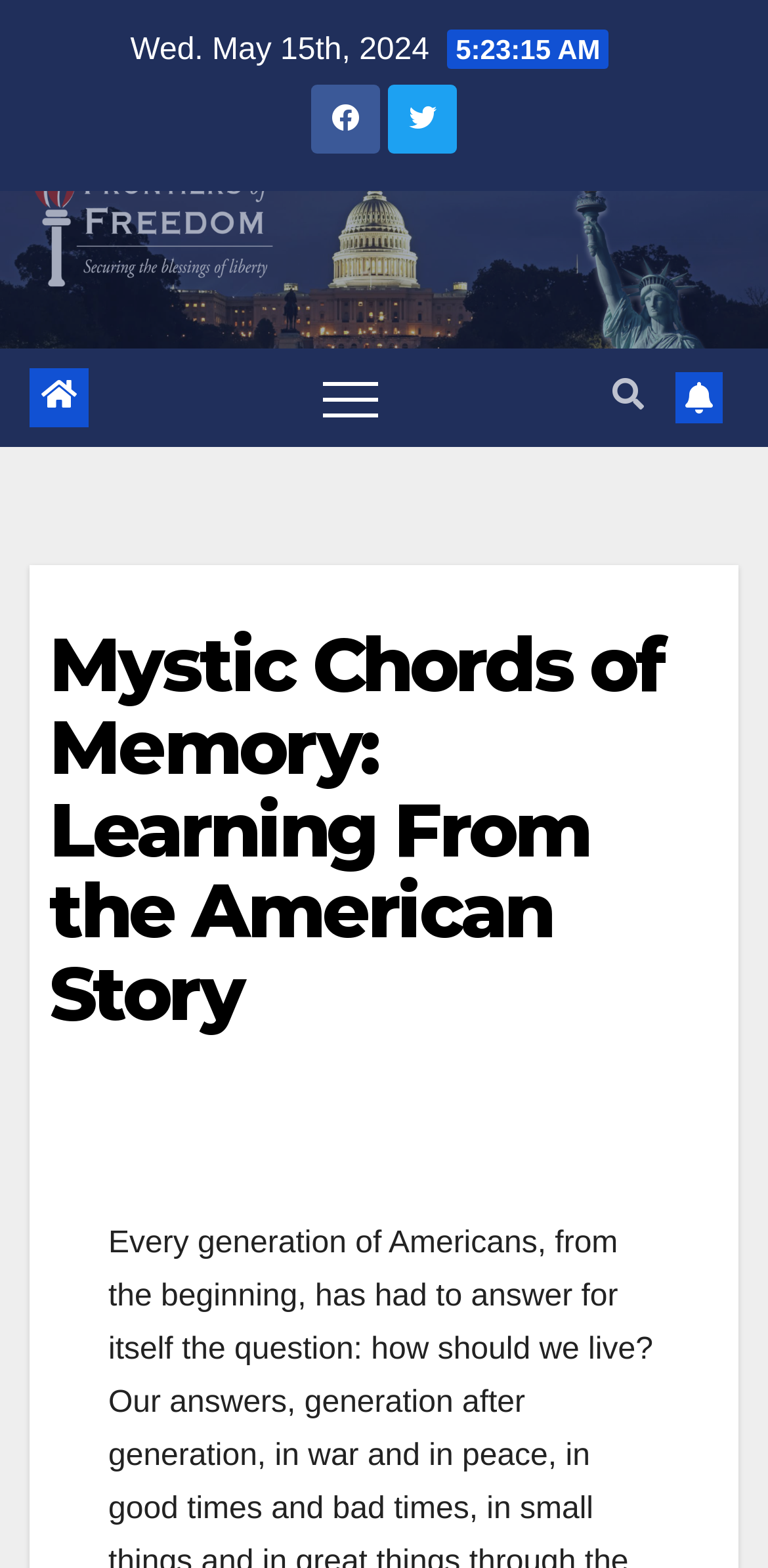Please determine the main heading text of this webpage.

Mystic Chords of Memory: Learning From the American Story